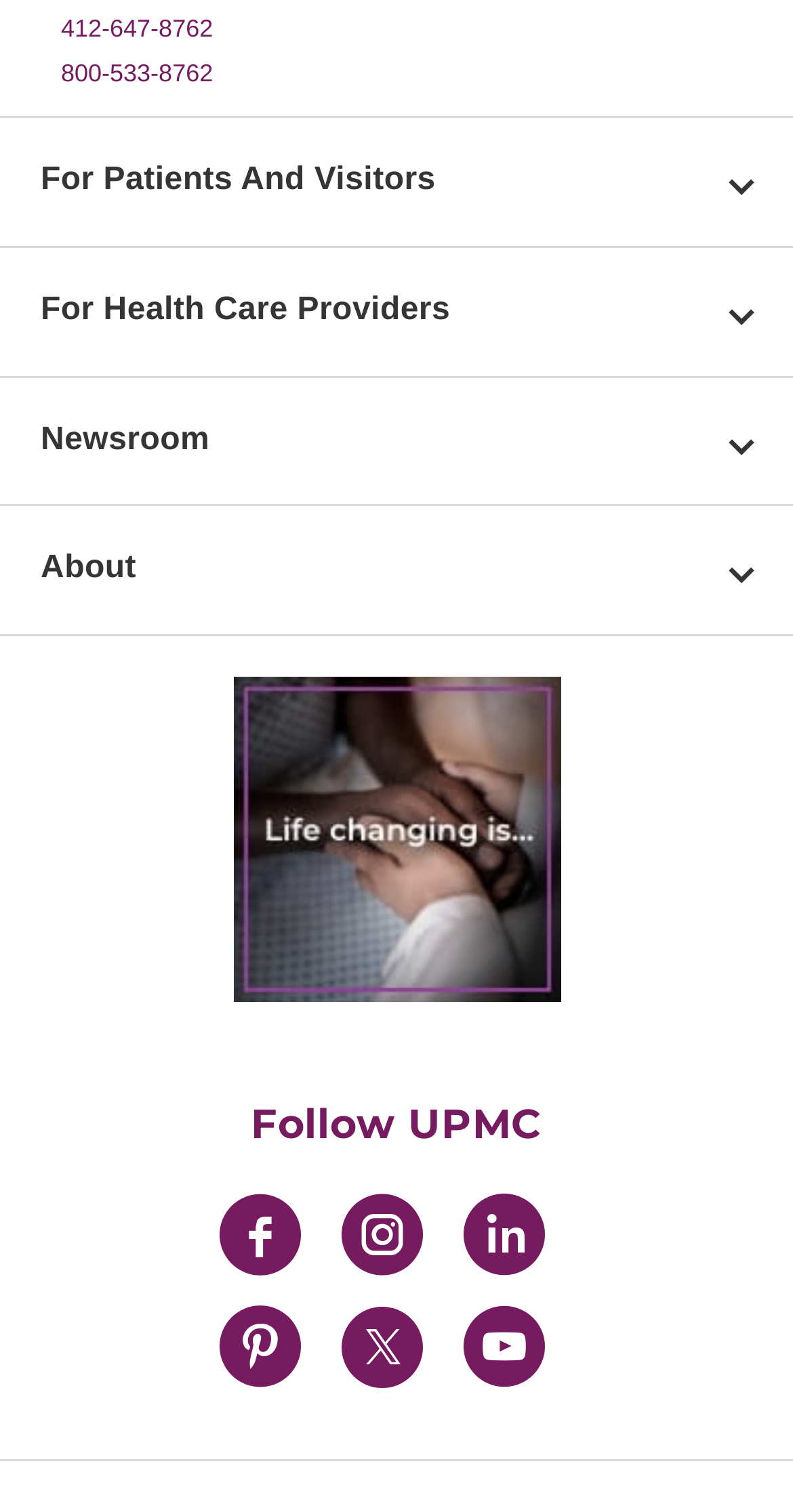What is the phone number for patients and visitors?
From the image, provide a succinct answer in one word or a short phrase.

412-647-8762